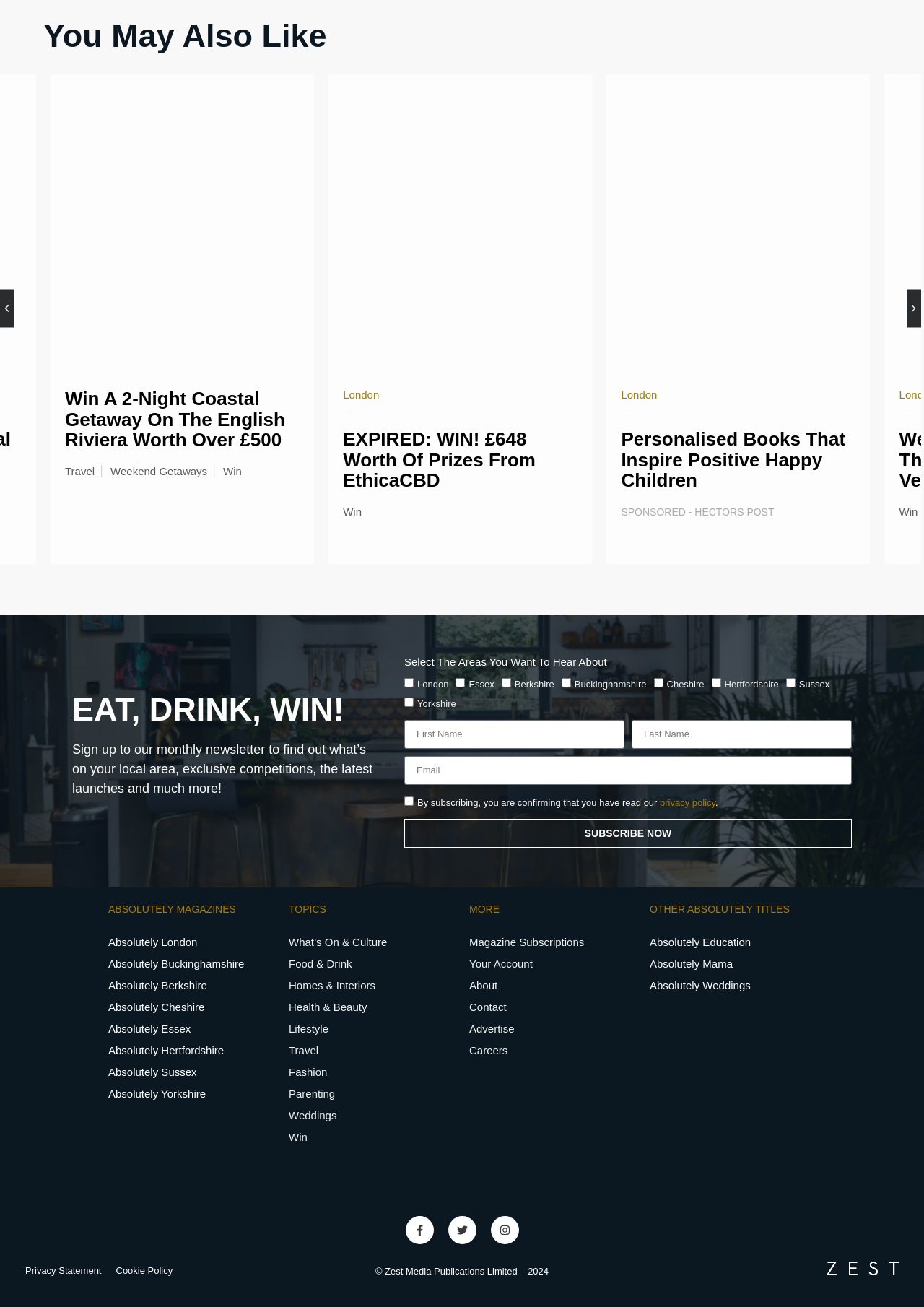What is the title of the carousel section?
Please answer using one word or phrase, based on the screenshot.

You May Also Like